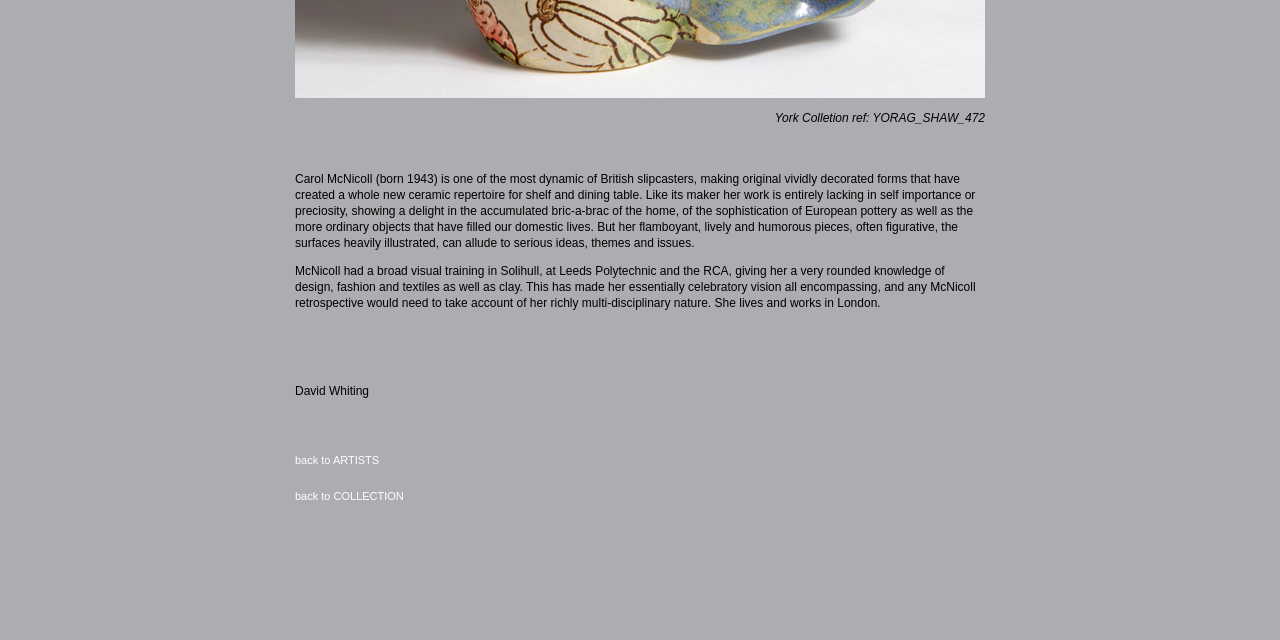Determine the bounding box for the HTML element described here: "Artists Starting with B". The coordinates should be given as [left, top, right, bottom] with each number being a float between 0 and 1.

None